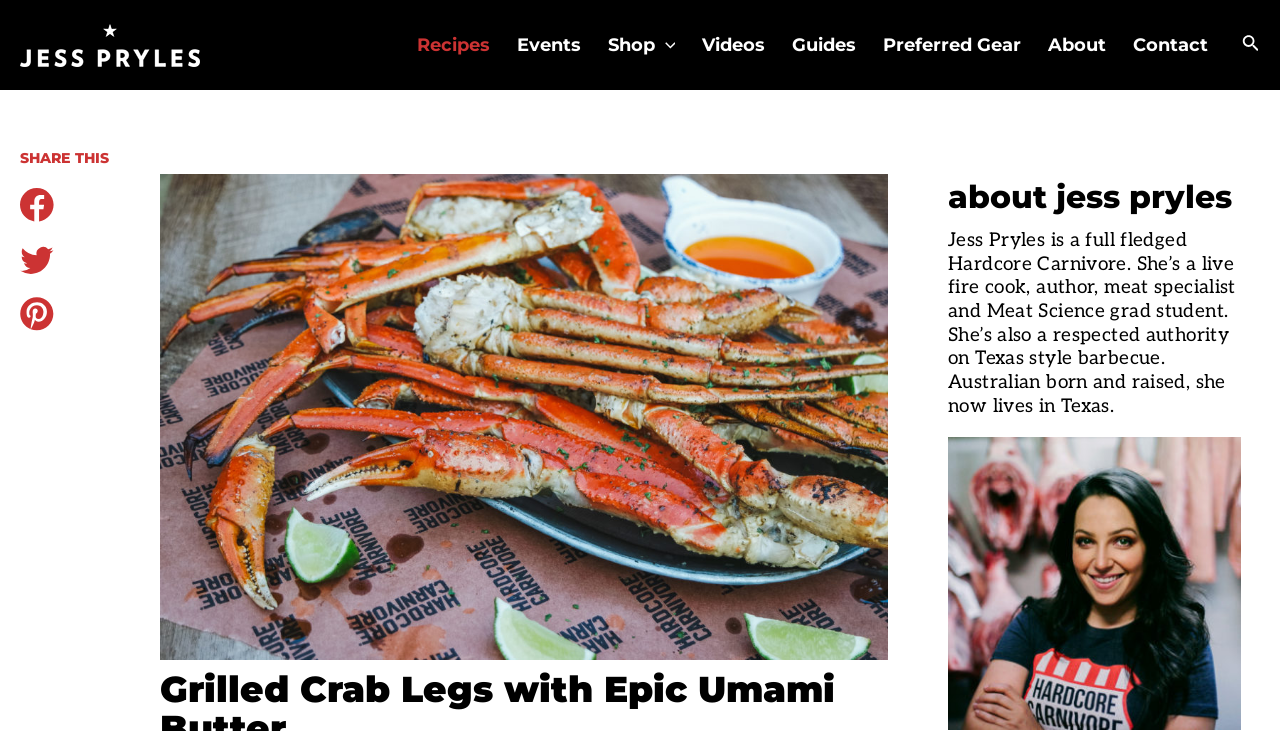What is the main topic of the webpage?
Look at the image and answer the question with a single word or phrase.

Grilled crab legs